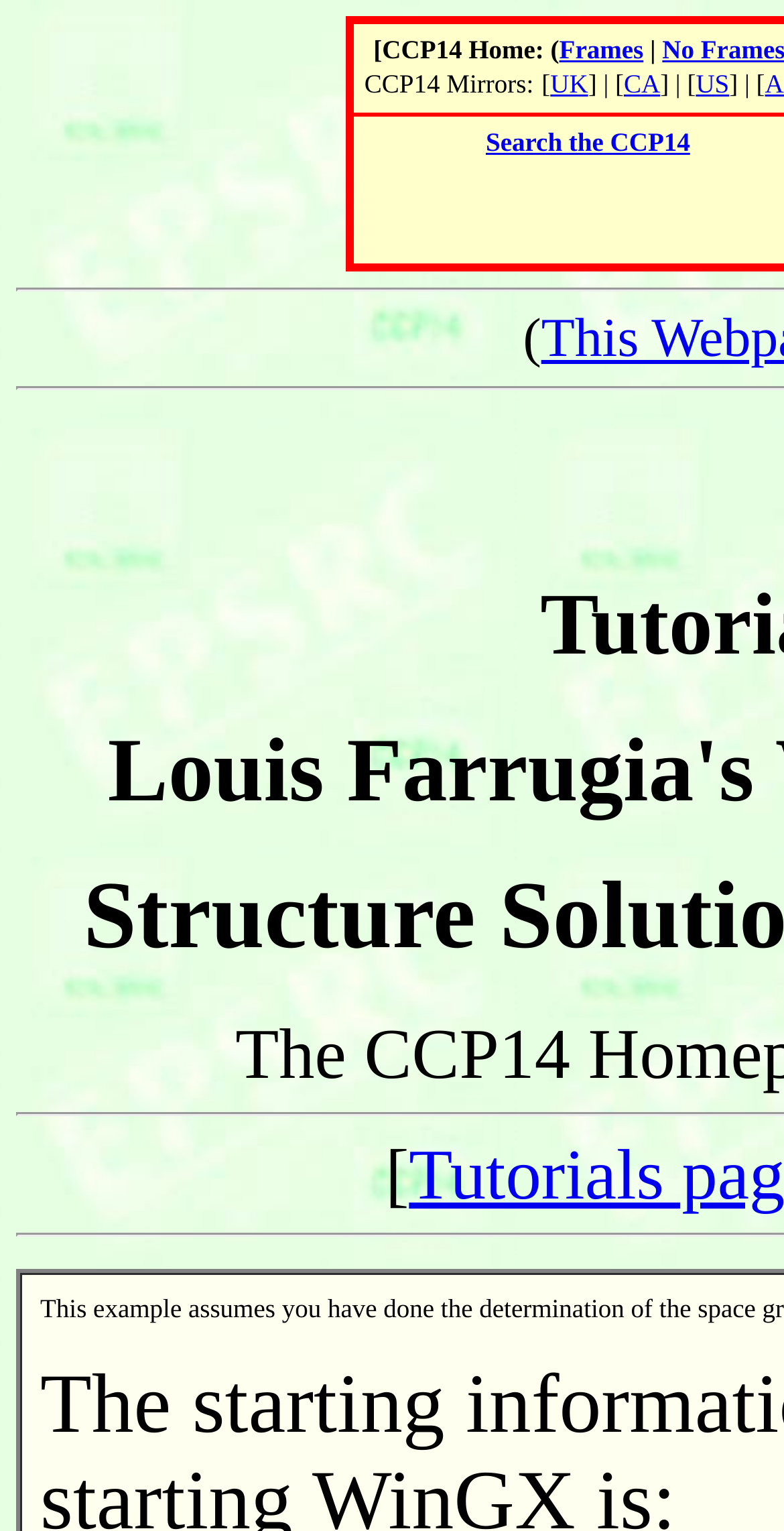Give a one-word or short phrase answer to the question: 
How many sections are divided by '|'?

2